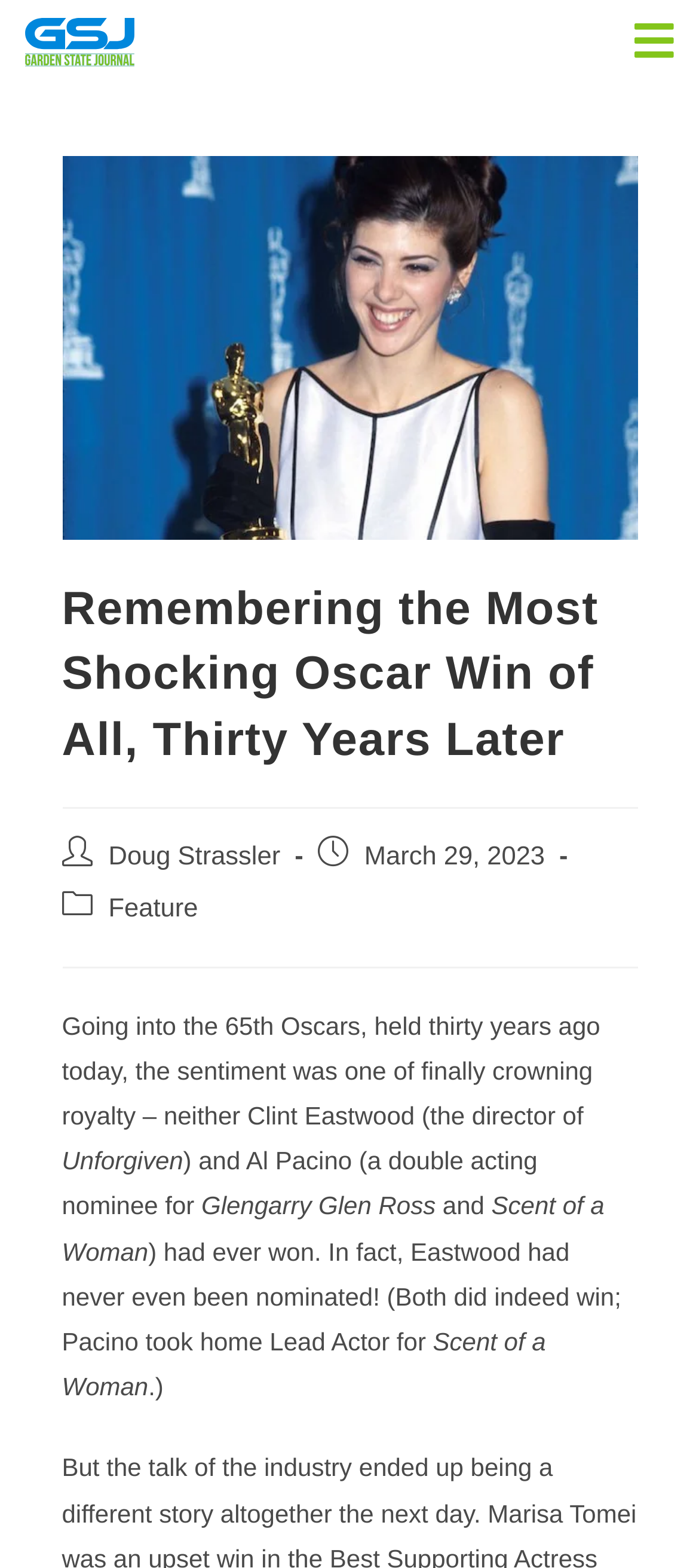Generate a comprehensive description of the webpage.

The webpage is an article titled "Remembering the Most Shocking Oscar Win of All, Thirty Years Later" from the Garden State Journal. At the top left, there is a link, and at the top right, there is a button with an icon. Below the button, there is a large image that spans most of the width of the page, with a header that reads the same as the title of the article.

Below the image, there is a section with the author's name, "Doug Strassler", and the date "March 29, 2023". Next to the author's name, there is a link labeled "Feature". The main content of the article starts below this section, with a long paragraph of text that discusses the 65th Oscars, which took place thirty years ago. The text mentions Clint Eastwood, Al Pacino, and their respective movies, "Unforgiven", "Glengarry Glen Ross", and "Scent of a Woman". The paragraph is divided into several sections, with some text being separated by line breaks.